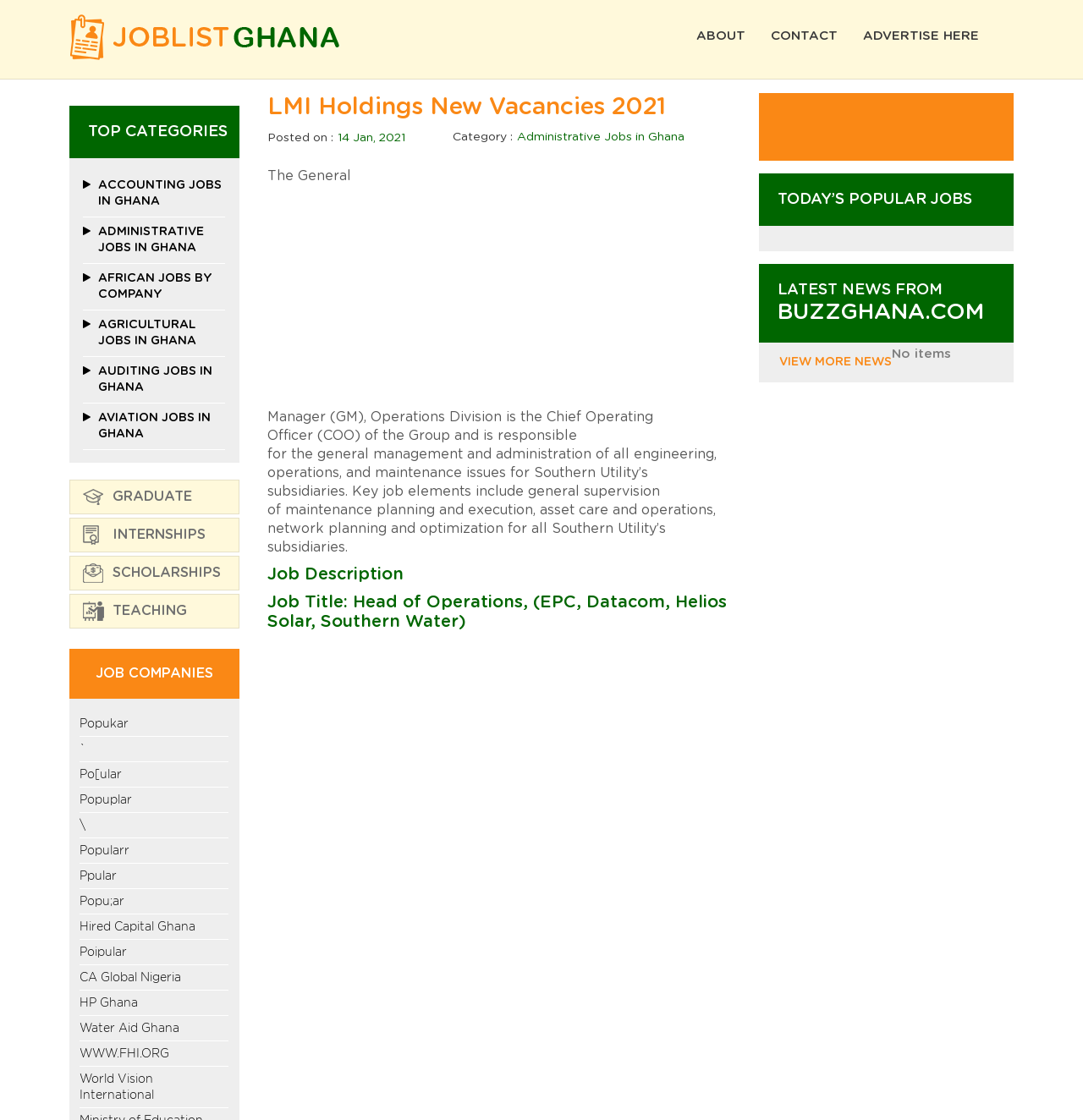Locate the bounding box coordinates of the area that needs to be clicked to fulfill the following instruction: "View ACCOUNTING JOBS IN GHANA". The coordinates should be in the format of four float numbers between 0 and 1, namely [left, top, right, bottom].

[0.076, 0.153, 0.208, 0.194]